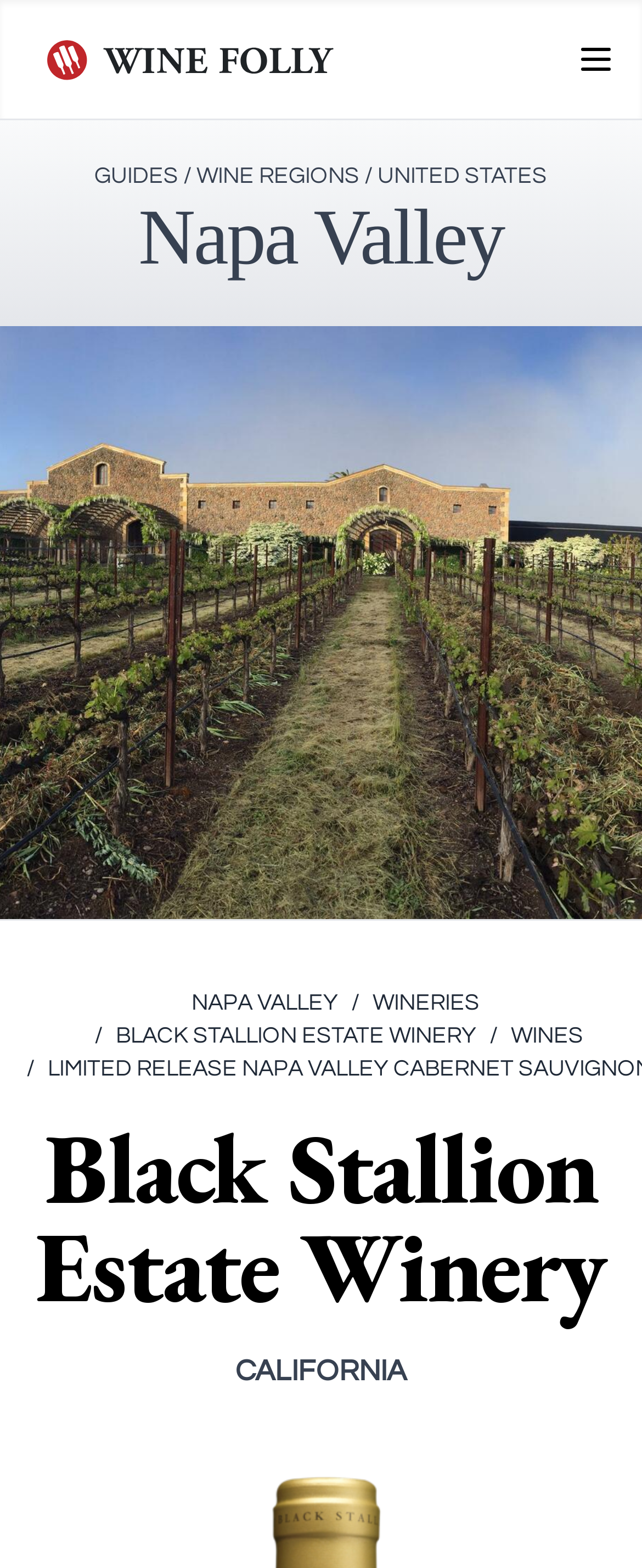Please respond to the question with a concise word or phrase:
What region is the winery located in?

Napa Valley